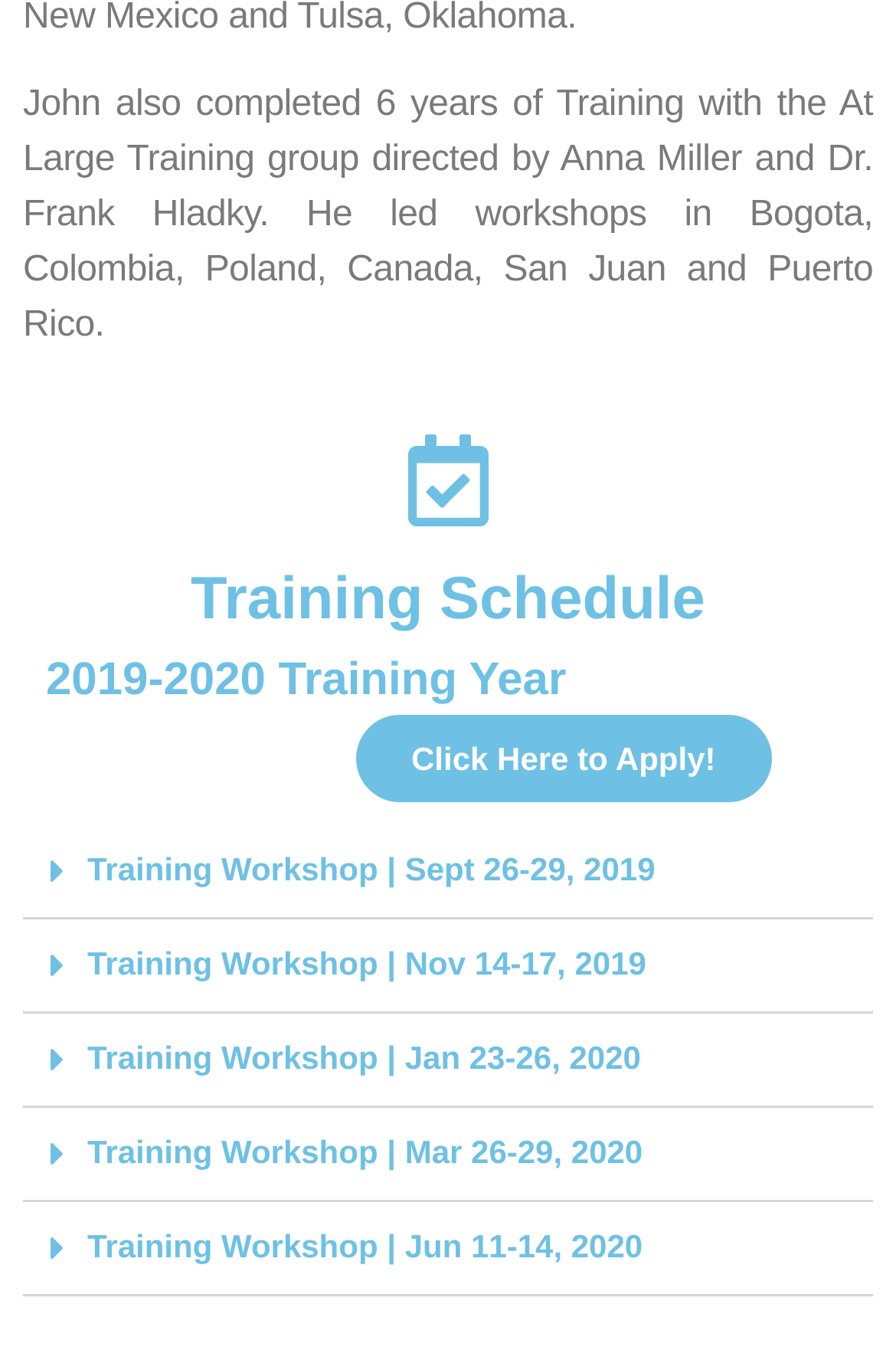Use a single word or phrase to answer the question: What is John's training background?

6 years with At Large Training group